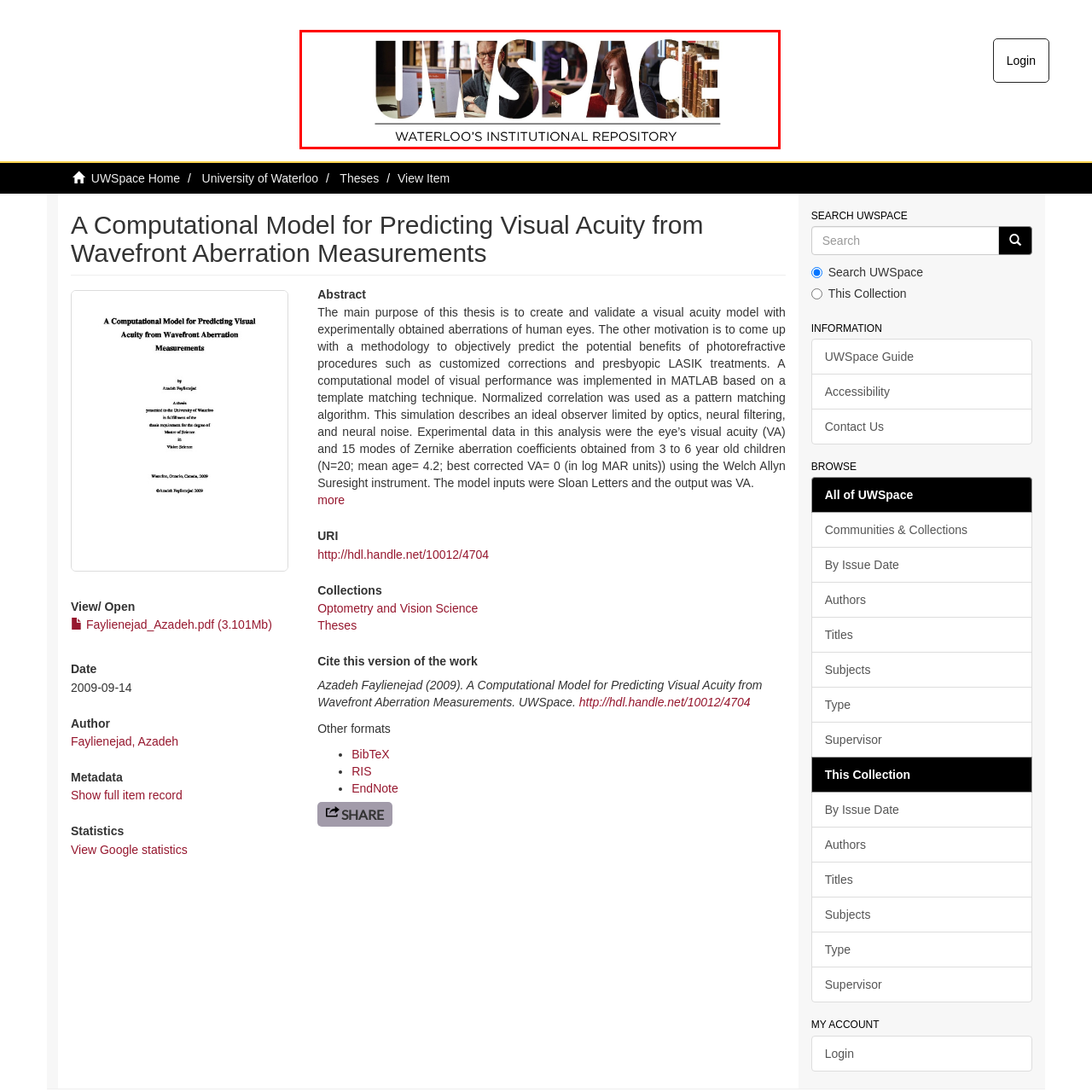Inspect the image outlined in red and answer succinctly: What is the atmosphere conveyed by the overall aesthetic?

Modern and scholarly